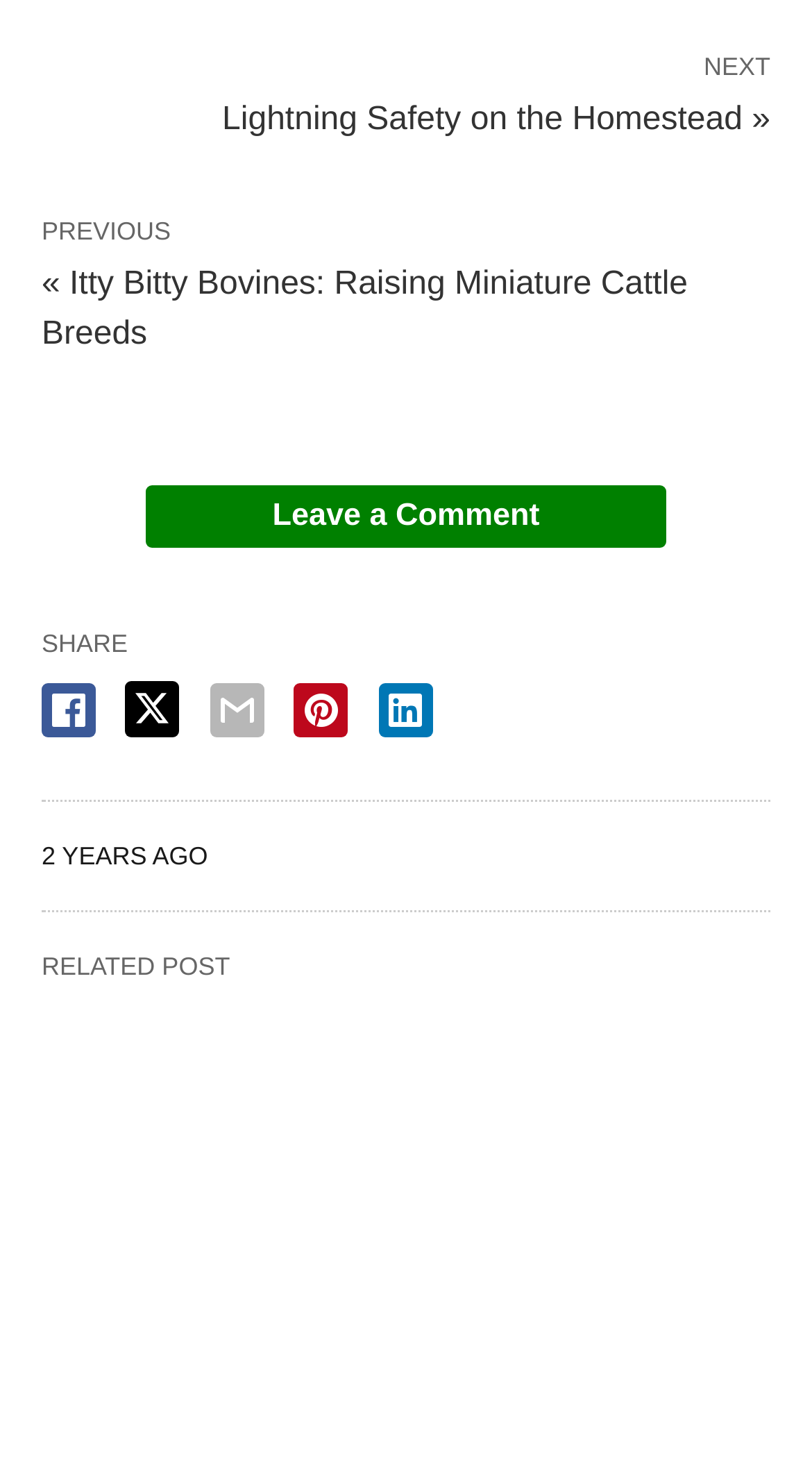How many navigation links are available?
Examine the image closely and answer the question with as much detail as possible.

I found two navigation links, 'NEXT Lightning Safety on the Homestead »' and 'PREVIOUS « Itty Bitty Bovines: Raising Miniature Cattle Breeds', which allow users to navigate to the next or previous post.